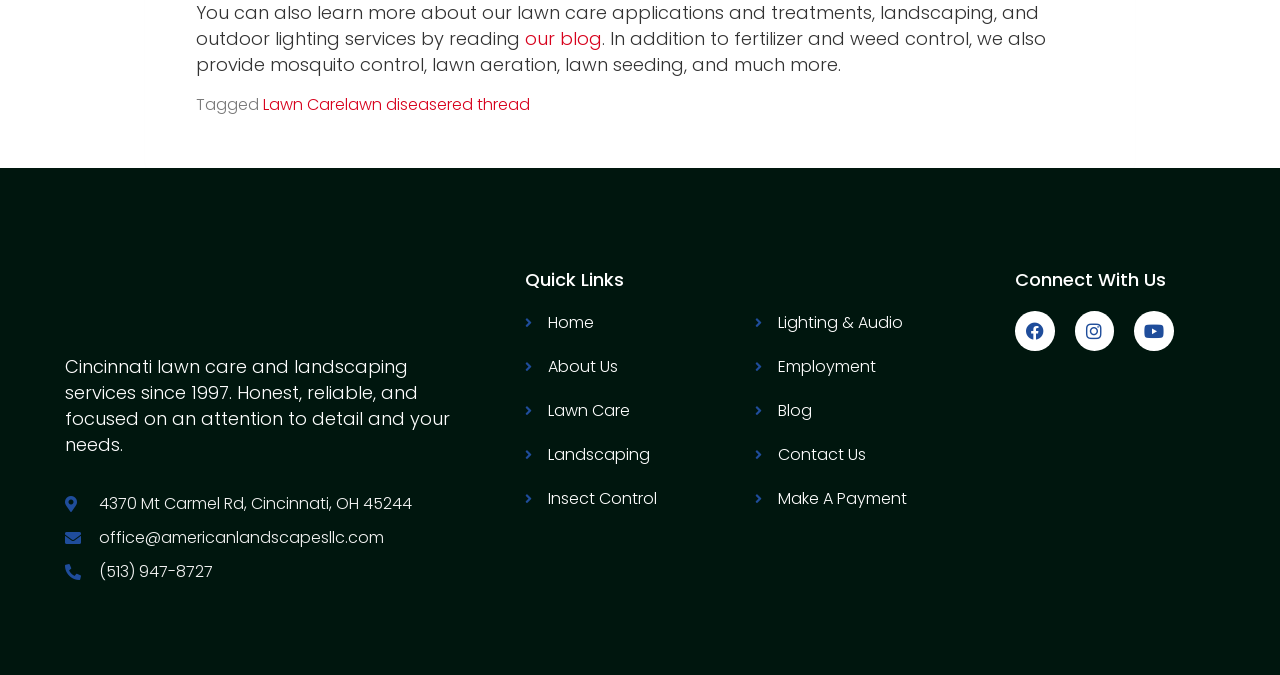Please determine the bounding box coordinates of the element to click on in order to accomplish the following task: "contact us". Ensure the coordinates are four float numbers ranging from 0 to 1, i.e., [left, top, right, bottom].

[0.59, 0.656, 0.735, 0.692]